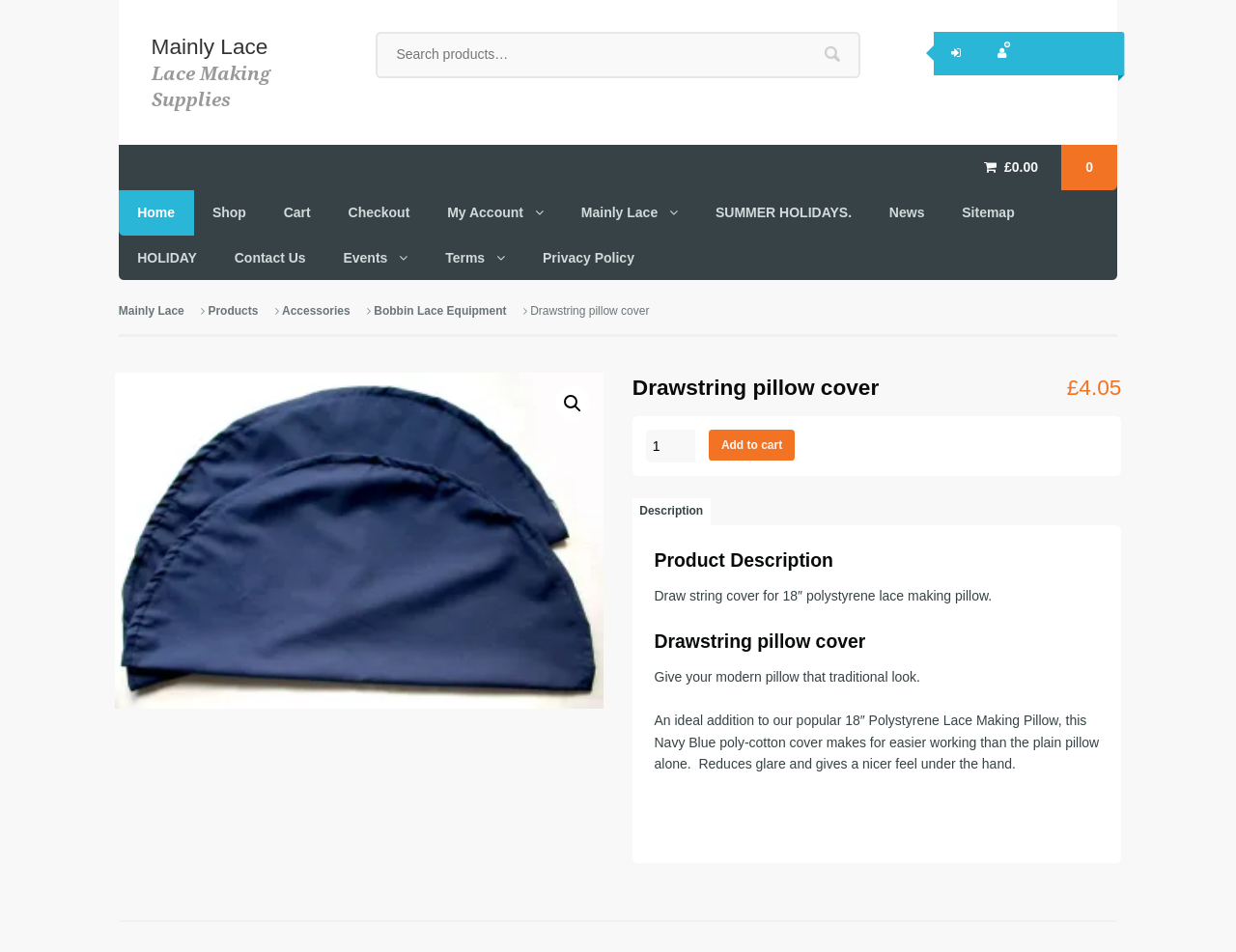What is the function of the spin button?
Please provide a single word or phrase as your answer based on the image.

Product quantity